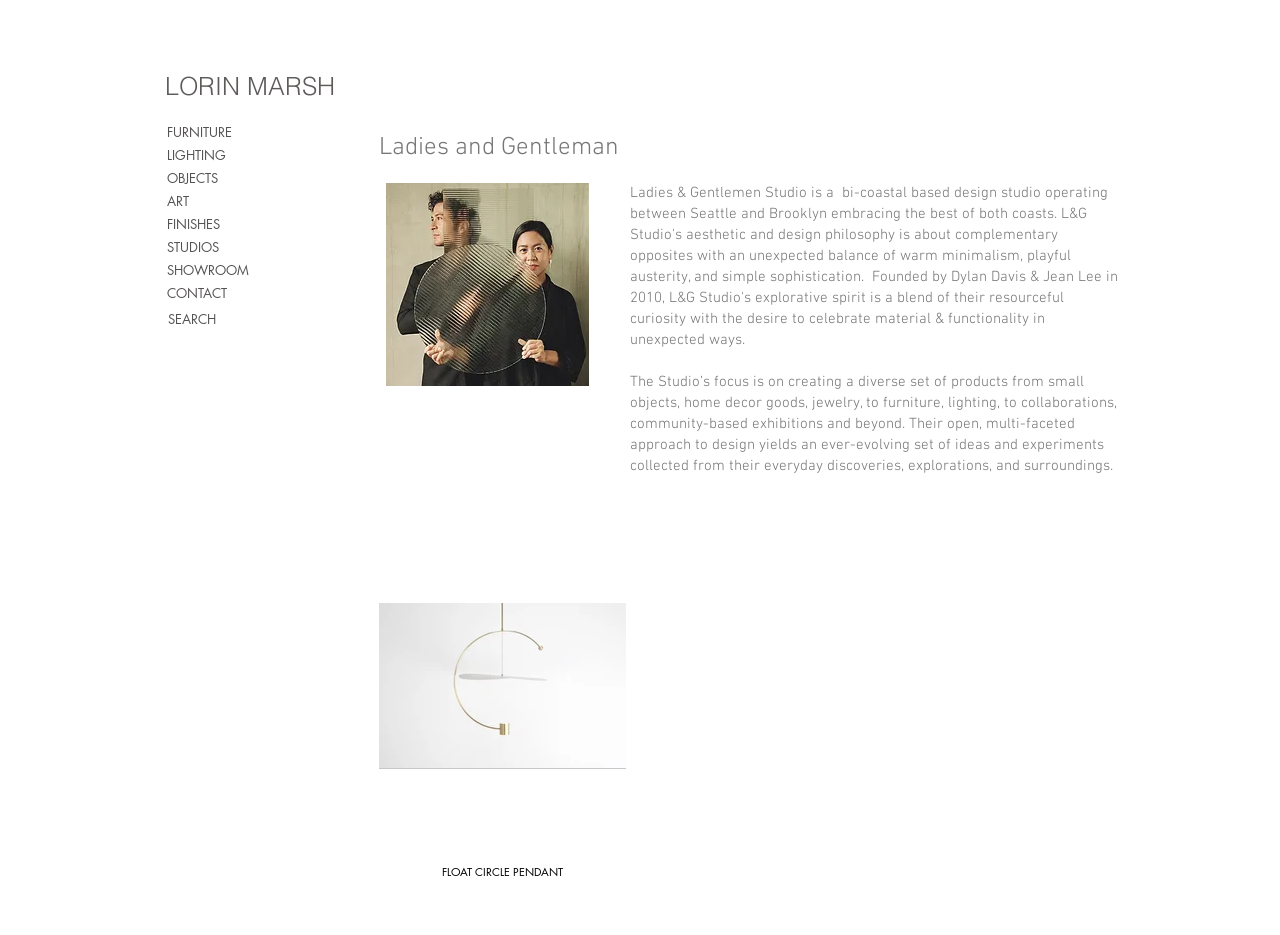Locate the bounding box coordinates of the element to click to perform the following action: 'view LORIN MARSH page'. The coordinates should be given as four float values between 0 and 1, in the form of [left, top, right, bottom].

[0.129, 0.076, 0.262, 0.108]